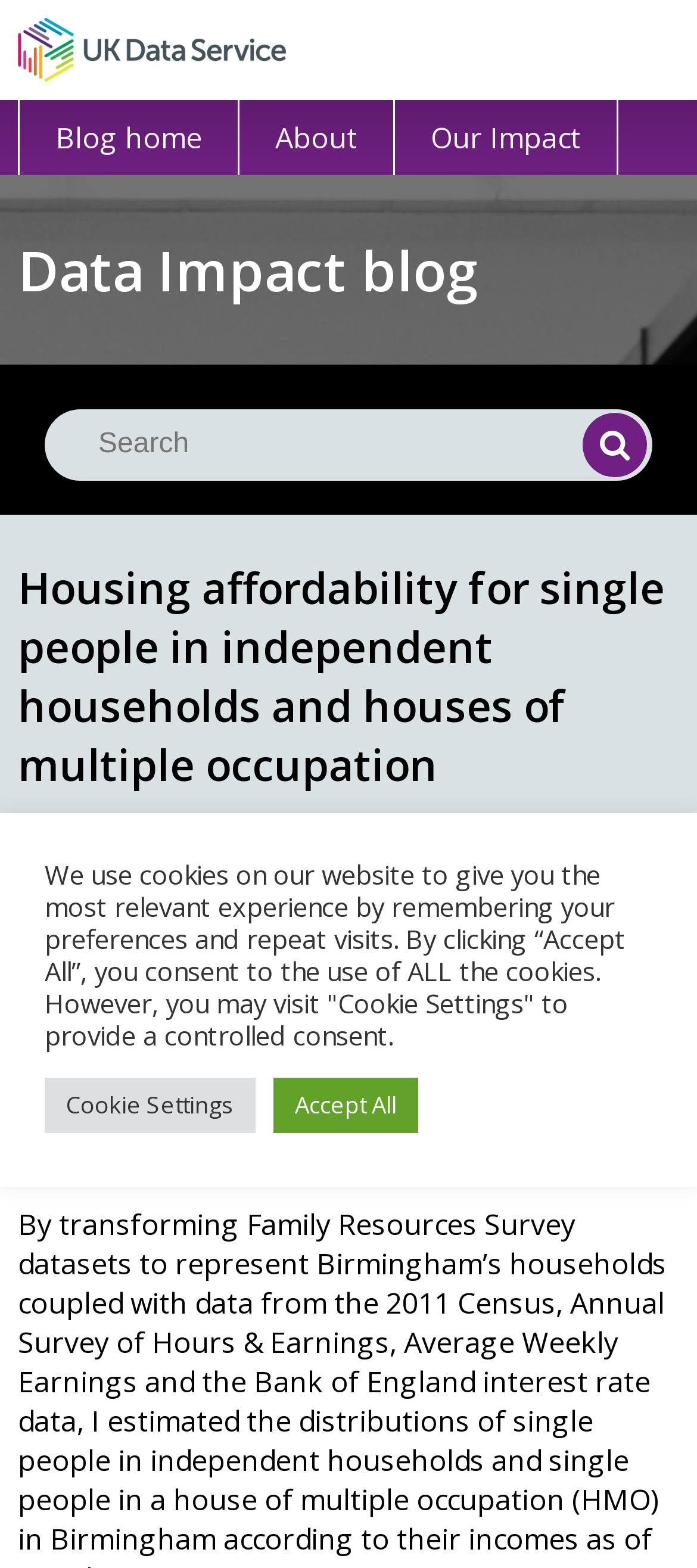Can you look at the image and give a comprehensive answer to the question:
What is the name of the blog?

The name of the blog can be found in the top-left corner of the webpage, where it is written as a link and an image.